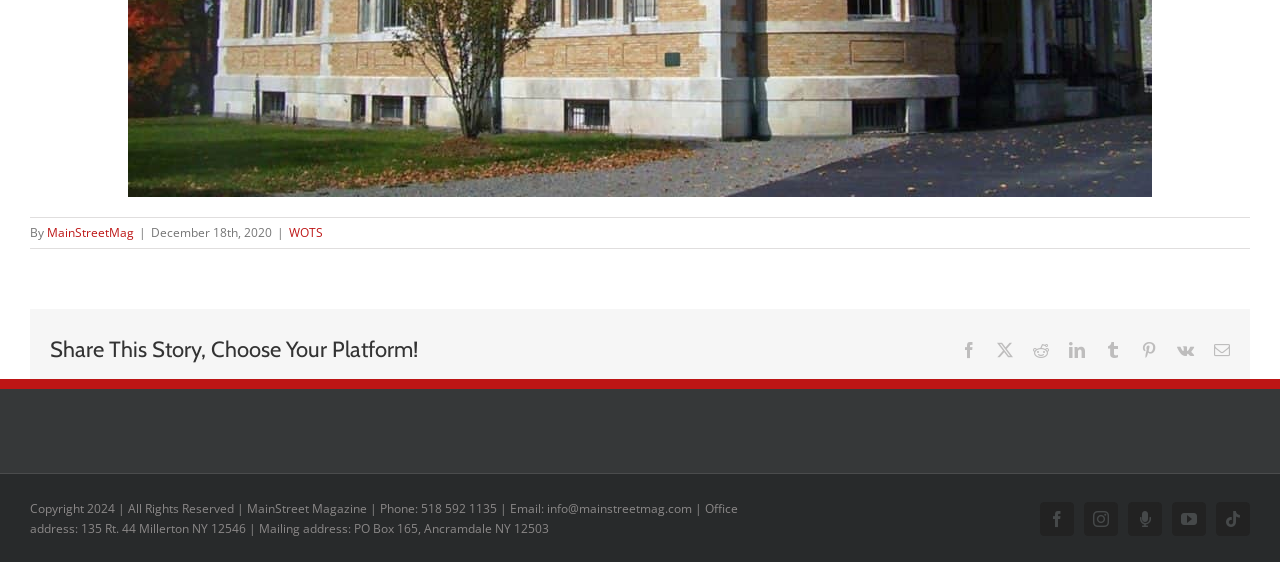What is the phone number mentioned on the webpage?
Answer the question with a detailed and thorough explanation.

I found the phone number '518 592 1135' mentioned in the copyright section at the bottom of the page, along with other contact information.